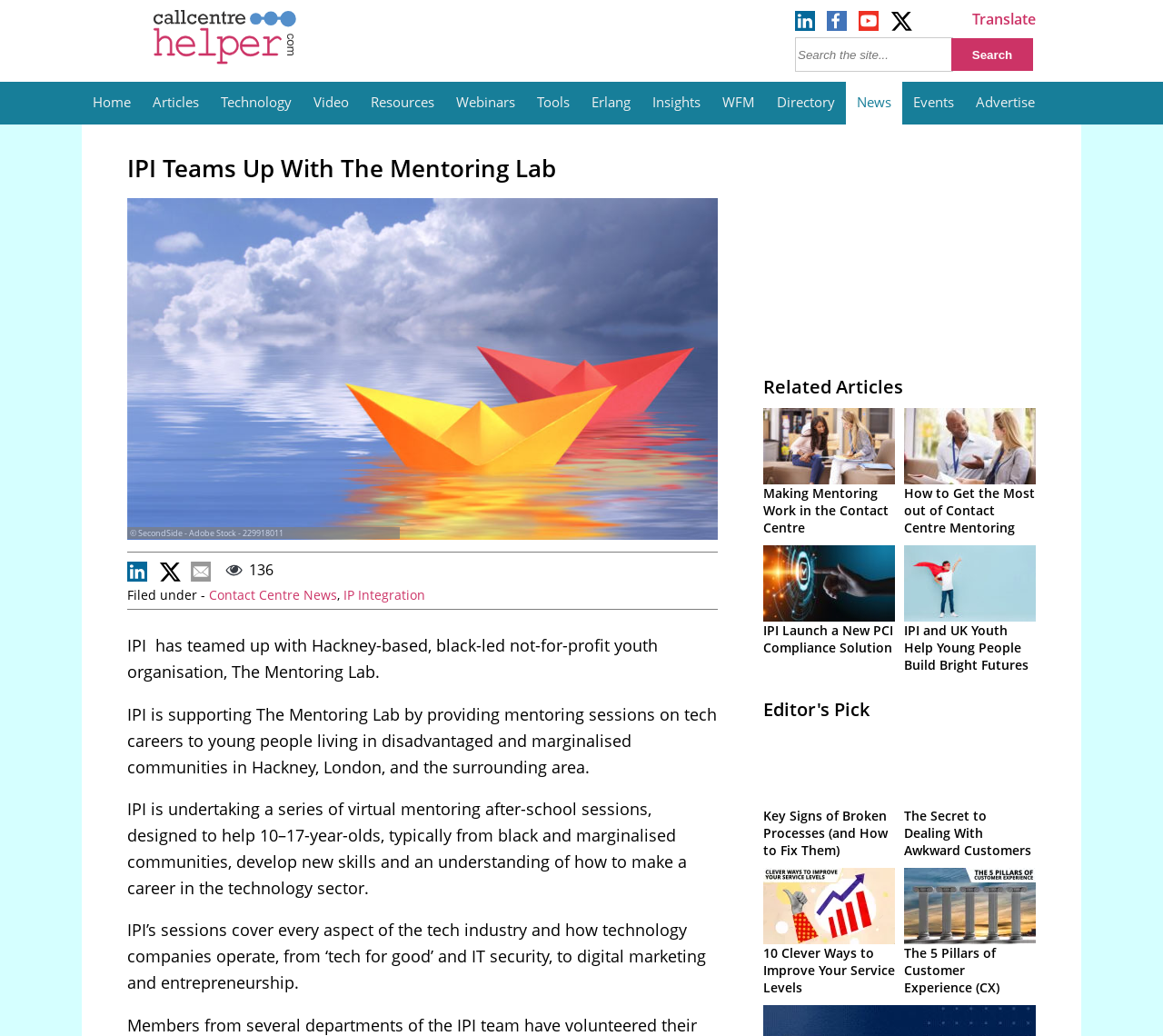Describe in detail what you see on the webpage.

This webpage is about IPI's partnership with The Mentoring Lab, a black-led not-for-profit youth organization. At the top, there is a heading that reads "IPI Teams Up With The Mentoring Lab". Below the heading, there is a photo of two boats next to each other. 

On the left side of the page, there is a navigation menu with buttons labeled "Home", "Articles", "Technology", "Video", "Resources", "Webinars", "Tools", "Erlang", "Insights", "WFM", "Directory", "News", "Events", and "Advertise". Each button has a corresponding link.

In the main content area, there is a section that describes IPI's partnership with The Mentoring Lab. The text explains that IPI is providing mentoring sessions on tech careers to young people living in disadvantaged and marginalized communities in Hackney, London, and the surrounding area. The sessions cover various aspects of the tech industry, including "tech for good", IT security, digital marketing, and entrepreneurship.

Below this section, there is a related article section with links to several articles, including "Making Mentoring Work in the Contact Centre", "How to Get the Most out of Contact Centre Mentoring", "IPI Launch a New PCI Compliance Solution", and "IPI and UK Youth Help Young People Build Bright Futures". Each article has a corresponding image.

On the right side of the page, there is a section with links to more articles, including "Key Signs of Broken Processes (and How to Fix Them)", "The Secret to Dealing With Awkward Customers", and "10 Clever Ways to Improve Your Service Levels". Each article has a thumbnail image.

At the top right corner of the page, there is a search bar with a button labeled "Search". Next to the search bar, there is a link labeled "Translate".